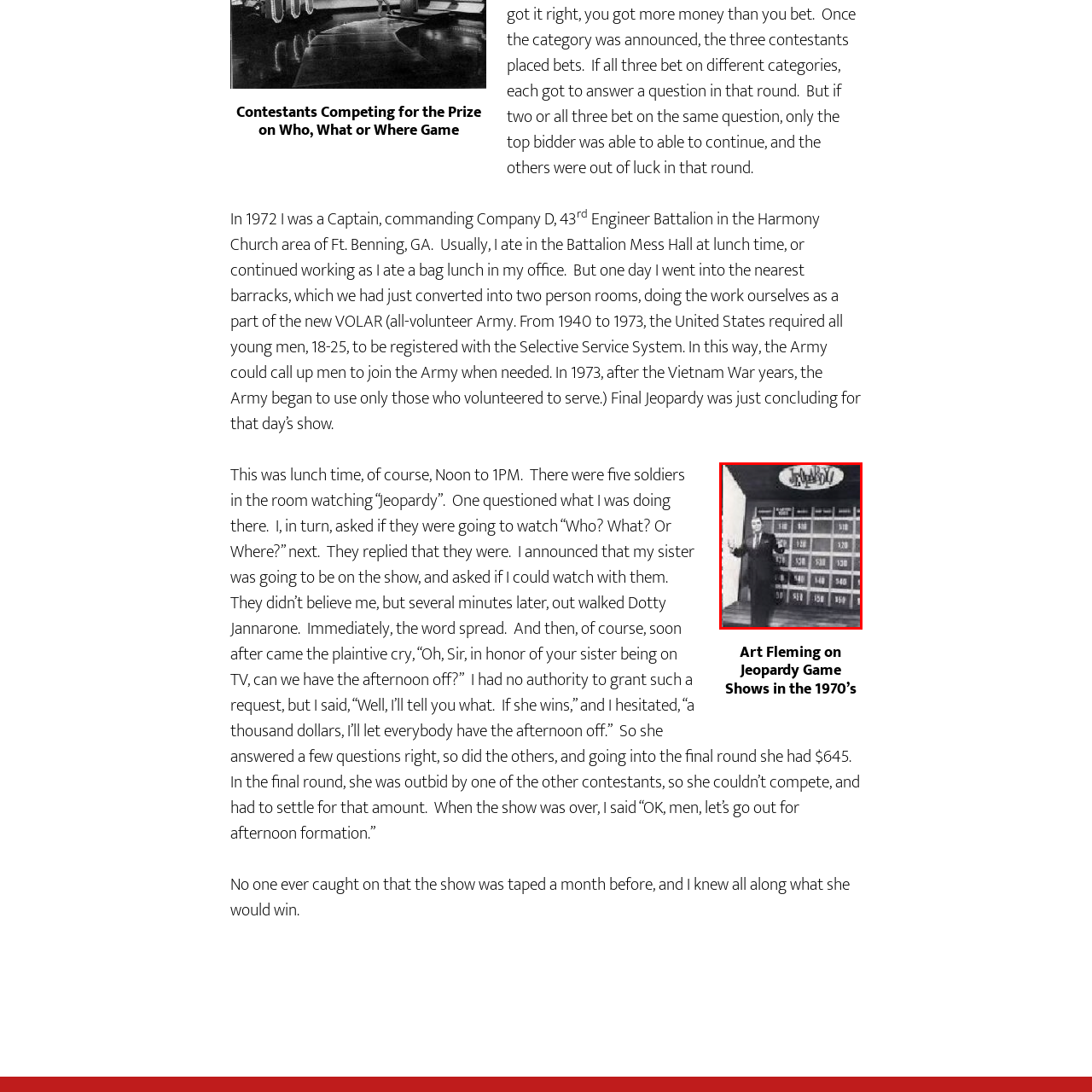Please analyze the portion of the image highlighted by the red bounding box and respond to the following question with a detailed explanation based on what you see: In what decade was the game show broadcast?

The caption explicitly states that Art Fleming was the host of 'Jeopardy!' during its broadcasts in the 1970s, indicating that the image is from that time period.